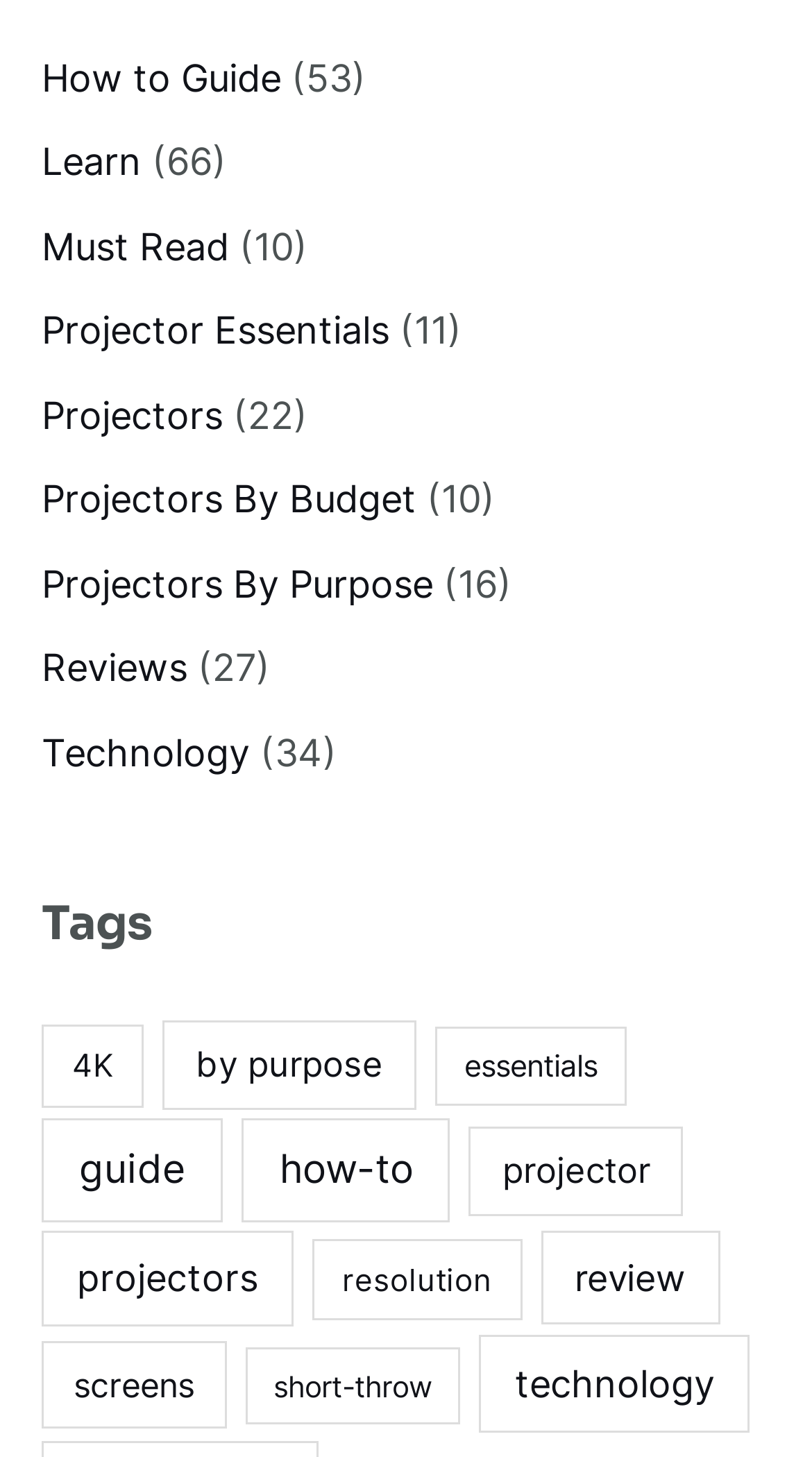Locate the bounding box coordinates of the element's region that should be clicked to carry out the following instruction: "View 'Projectors By Budget'". The coordinates need to be four float numbers between 0 and 1, i.e., [left, top, right, bottom].

[0.051, 0.328, 0.513, 0.358]